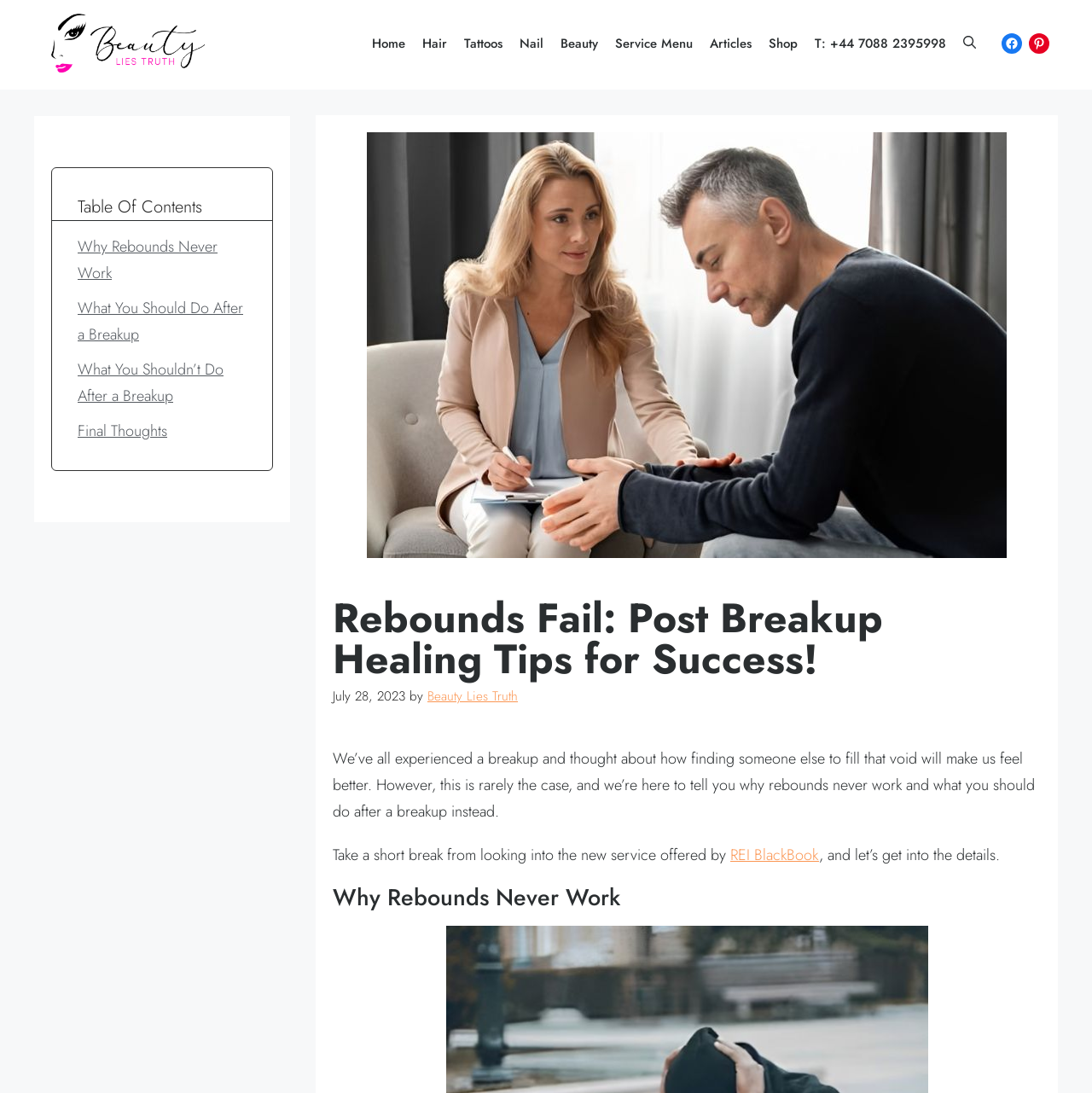Please determine the bounding box coordinates of the area that needs to be clicked to complete this task: 'Open the search'. The coordinates must be four float numbers between 0 and 1, formatted as [left, top, right, bottom].

[0.874, 0.028, 0.902, 0.051]